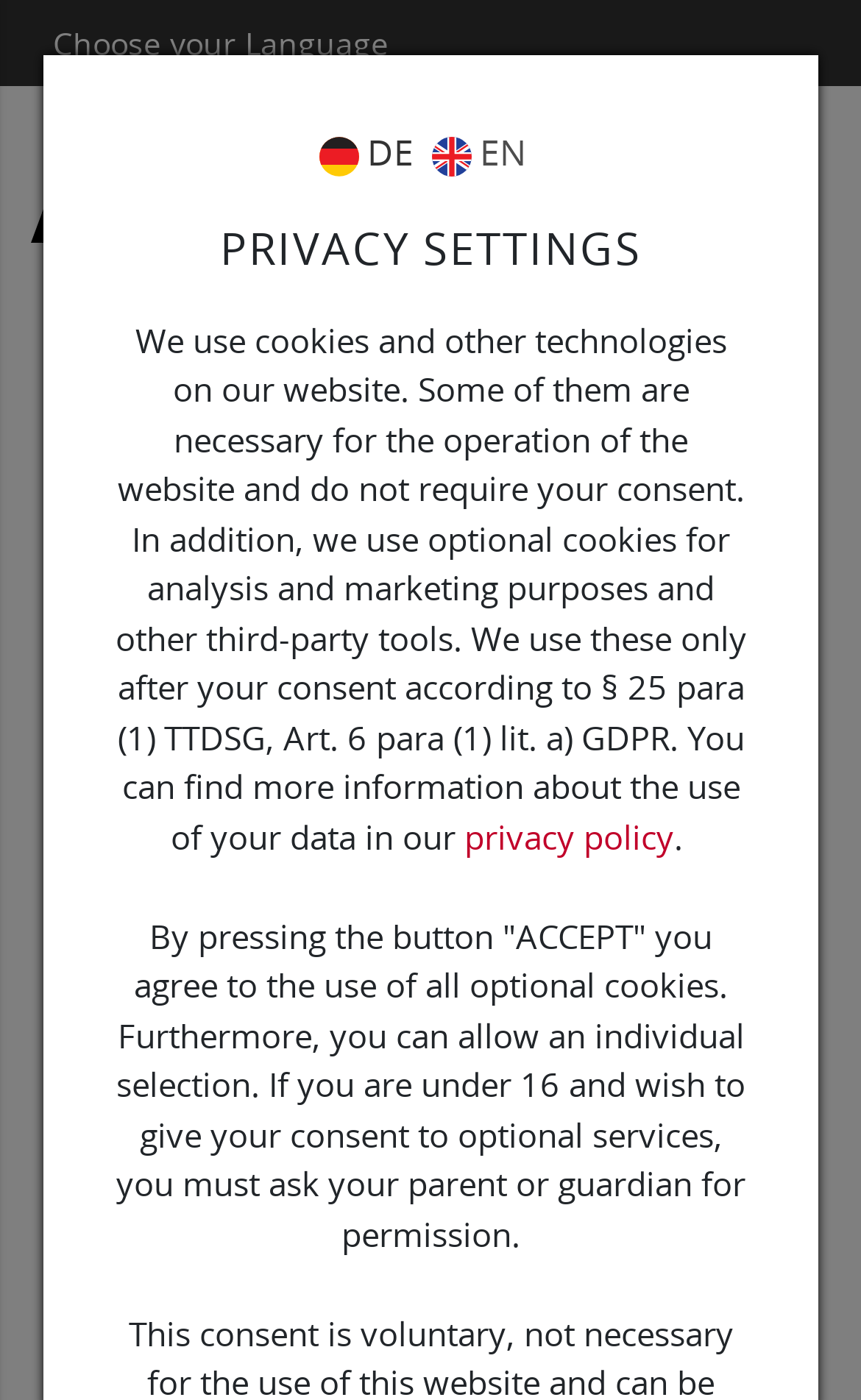Extract the bounding box coordinates for the UI element described by the text: "Energy Supply". The coordinates should be in the form of [left, top, right, bottom] with values between 0 and 1.

[0.062, 0.221, 0.259, 0.245]